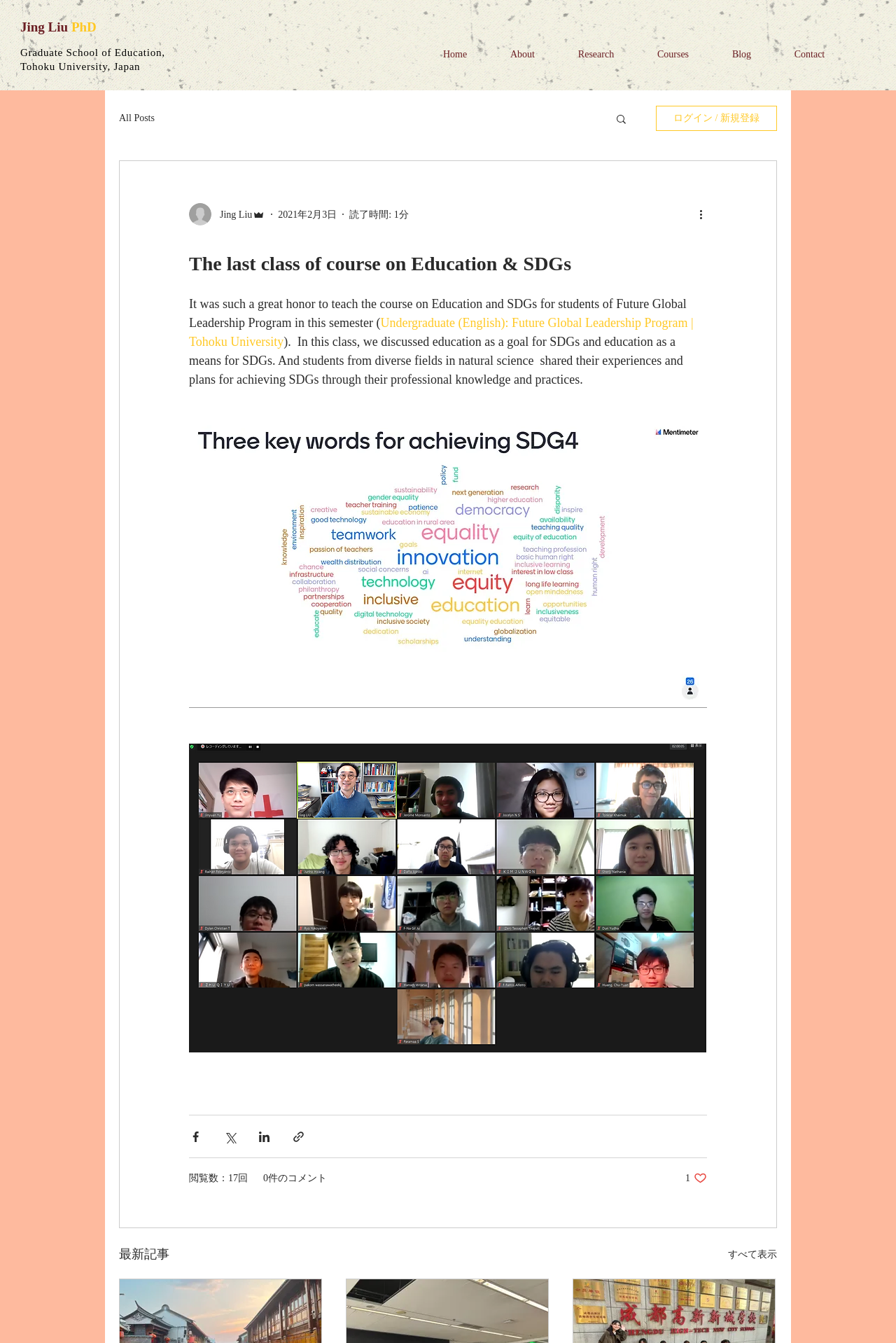What is the author's name?
Answer the question with a detailed explanation, including all necessary information.

The author's name is mentioned at the top of the webpage, below the navigation menu, as 'Jing Liu'.